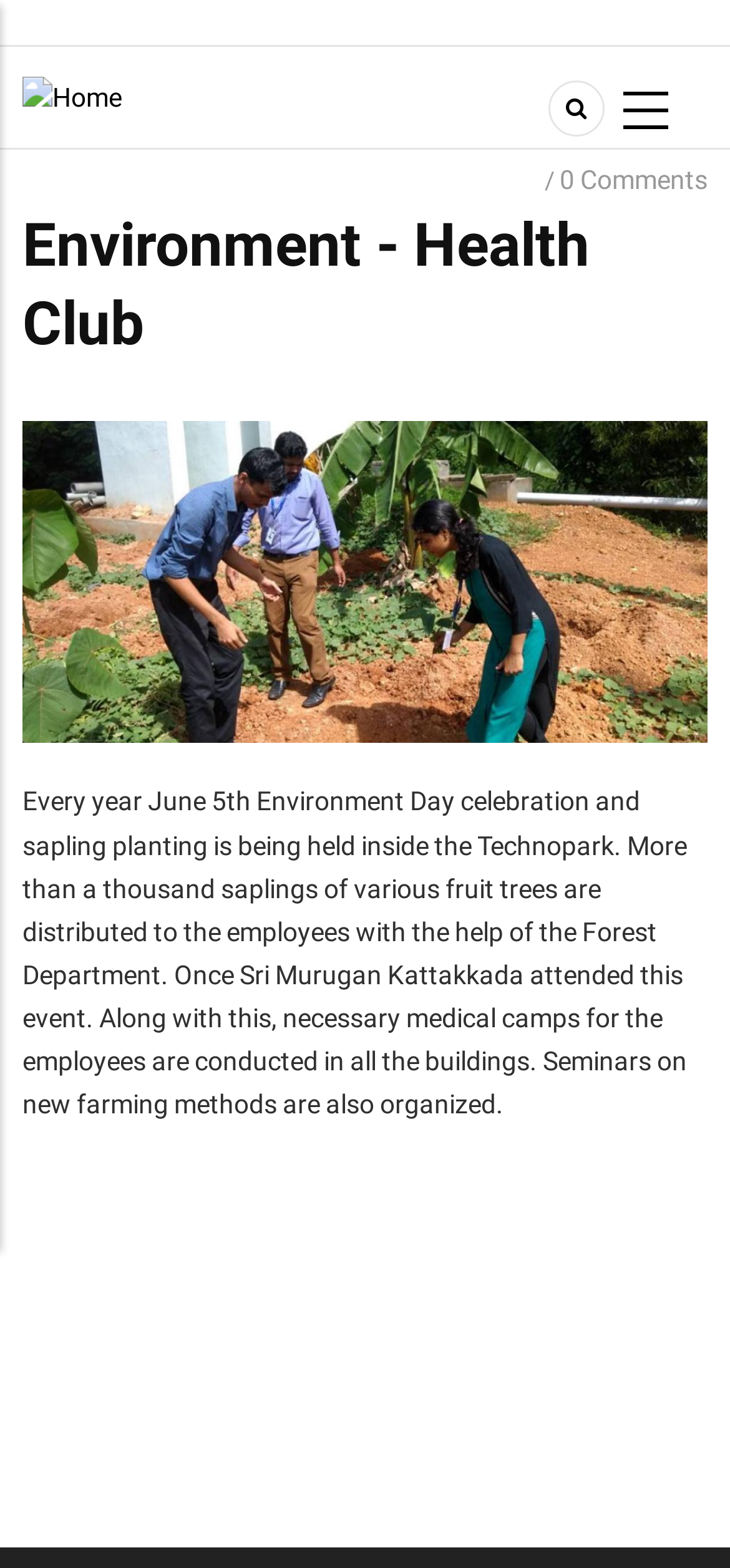How many saplings are distributed to employees?
Kindly offer a comprehensive and detailed response to the question.

According to the webpage, 'More than a thousand saplings of various fruit trees are distributed to the employees with the help of the Forest Department.' This implies that the number of saplings distributed is over a thousand.